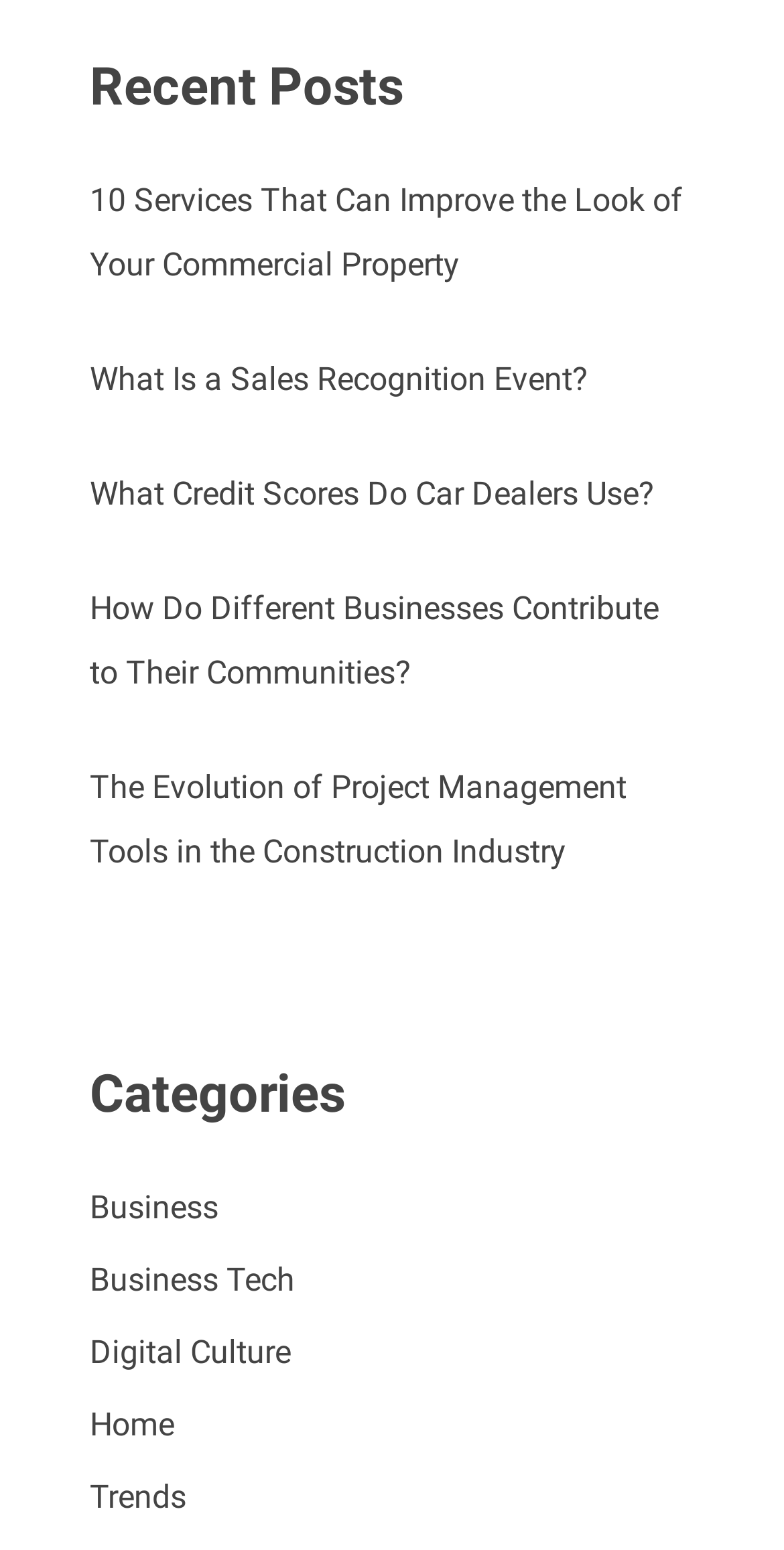How many recent posts are listed?
Give a detailed response to the question by analyzing the screenshot.

I counted the number of links under the 'Recent Posts' heading, which are 5 in total.